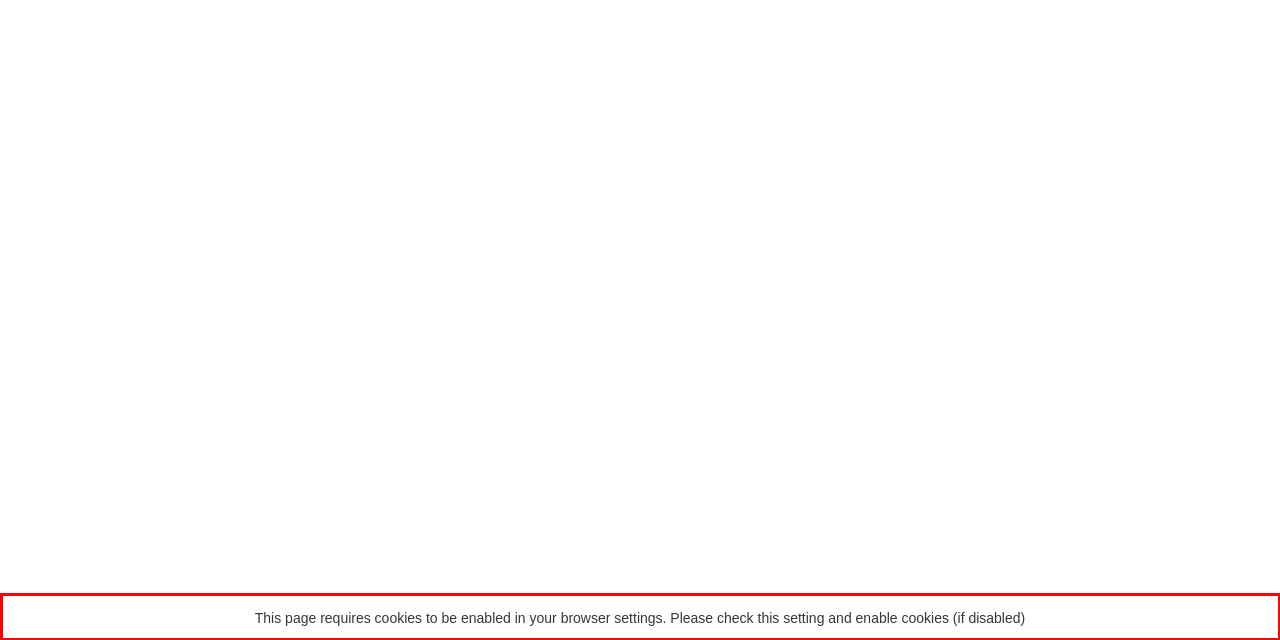Examine the webpage screenshot, find the red bounding box, and extract the text content within this marked area.

This page requires cookies to be enabled in your browser settings. Please check this setting and enable cookies (if disabled)